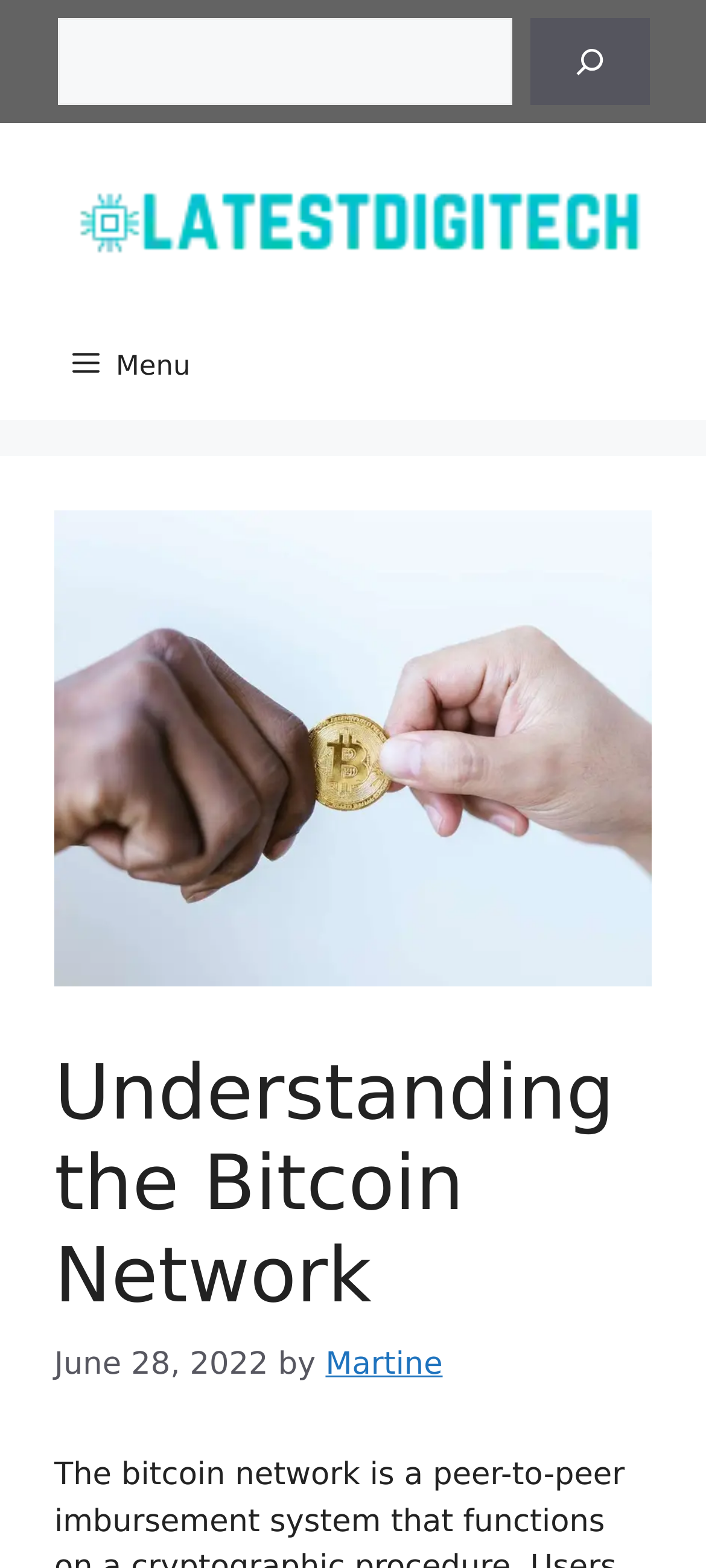What is the purpose of the search box?
Please answer the question with a detailed response using the information from the screenshot.

I inferred the answer by looking at the search box element with the text 'Search' and a button with the same text, which suggests that the search box is used to search the website for relevant content.